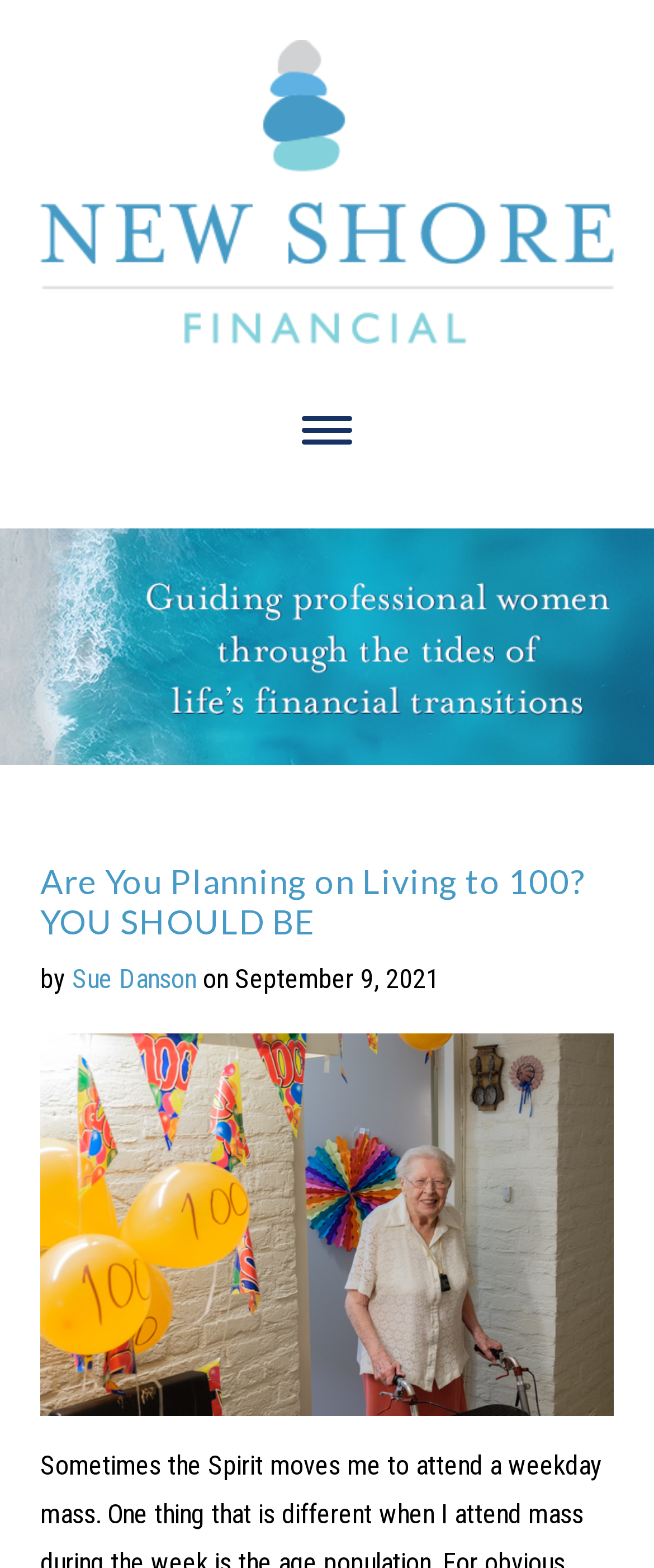Identify the main heading of the webpage and provide its text content.

Are You Planning on Living to 100?
YOU SHOULD BE